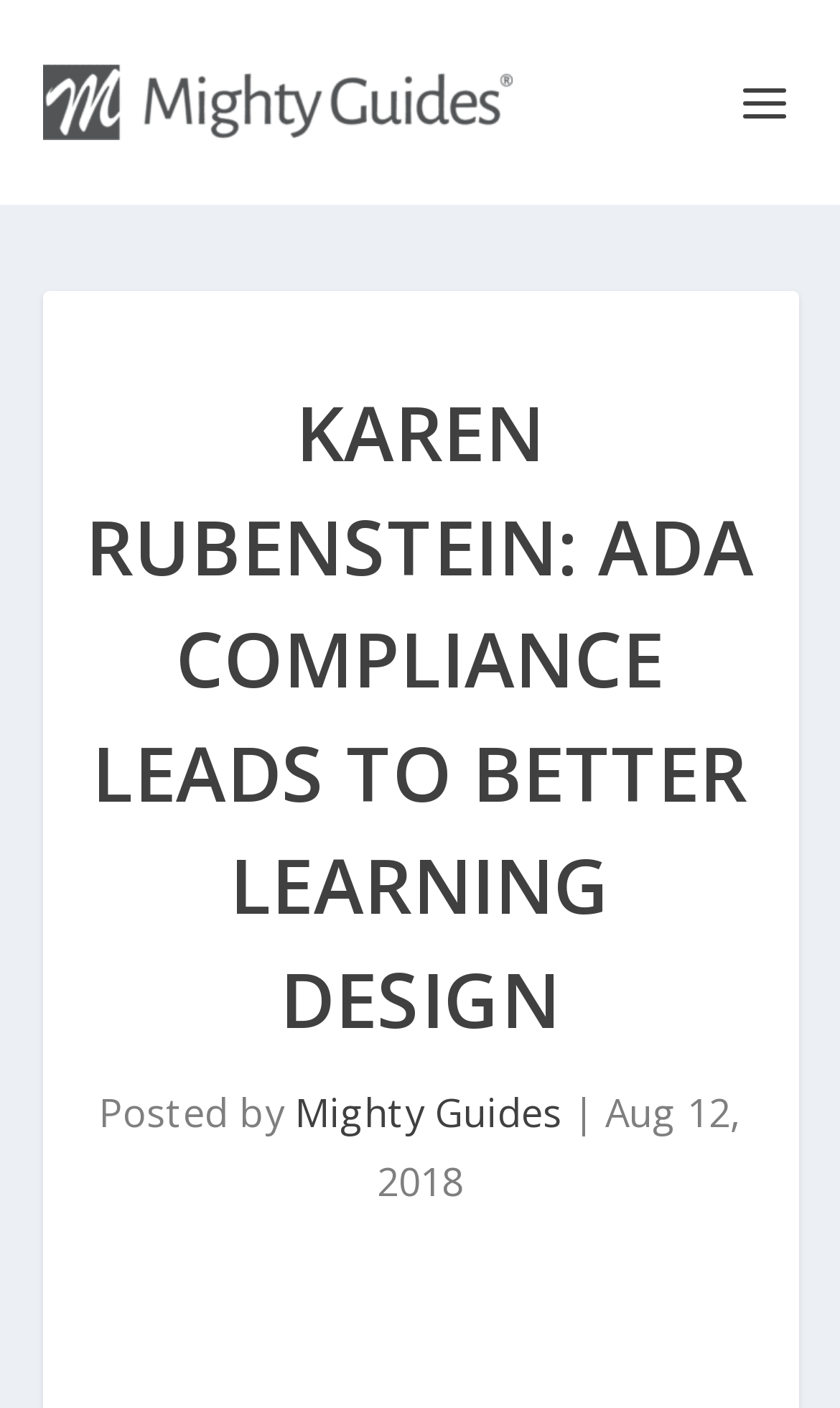Please locate and retrieve the main header text of the webpage.

KAREN RUBENSTEIN: ADA COMPLIANCE LEADS TO BETTER LEARNING DESIGN